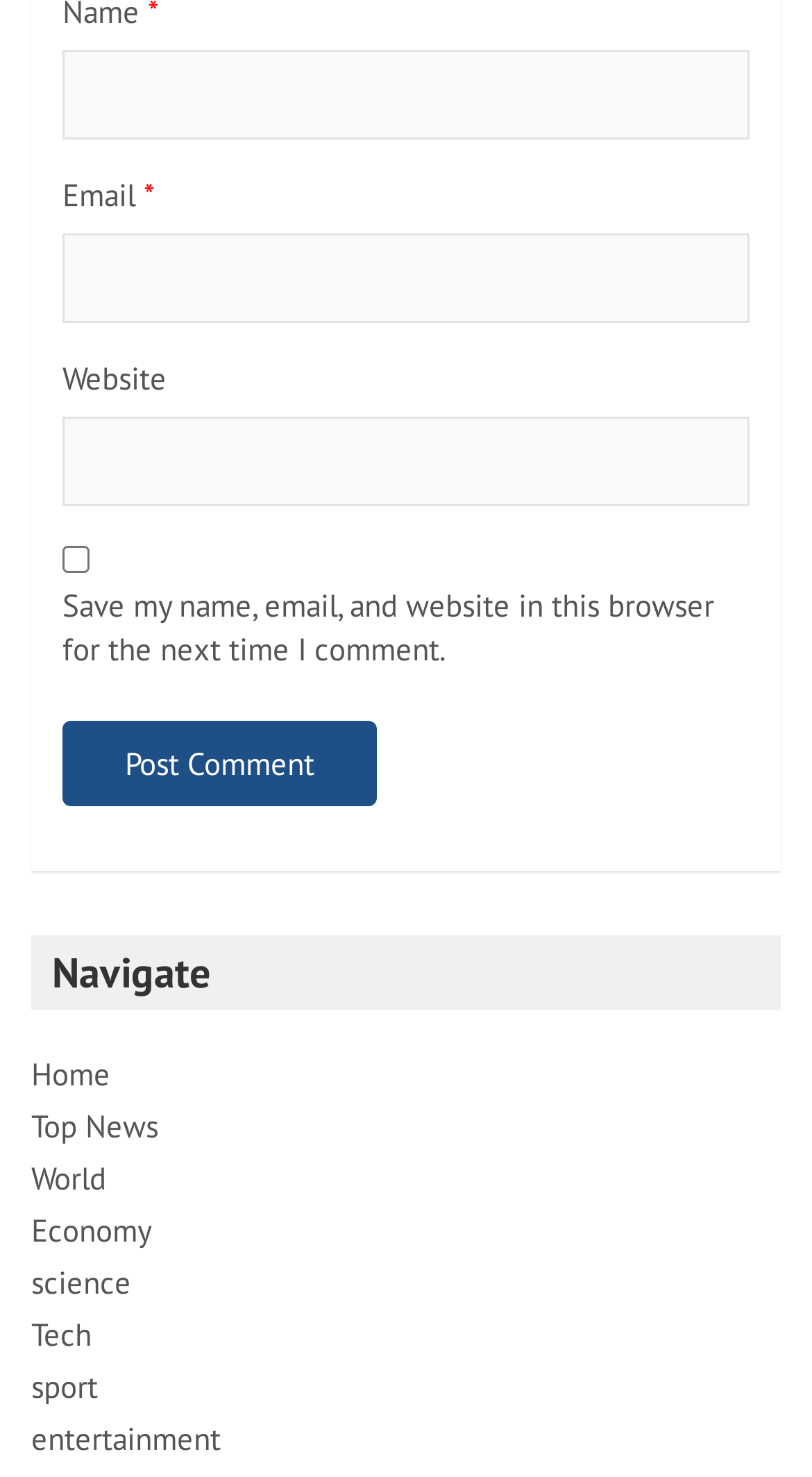How many links are there in the 'Navigate' section?
Refer to the image and give a detailed answer to the query.

I counted the number of link elements under the 'Navigate' heading, and there are seven: 'Home', 'Top News', 'World', 'Economy', 'Science', 'Tech', and 'Sport'.